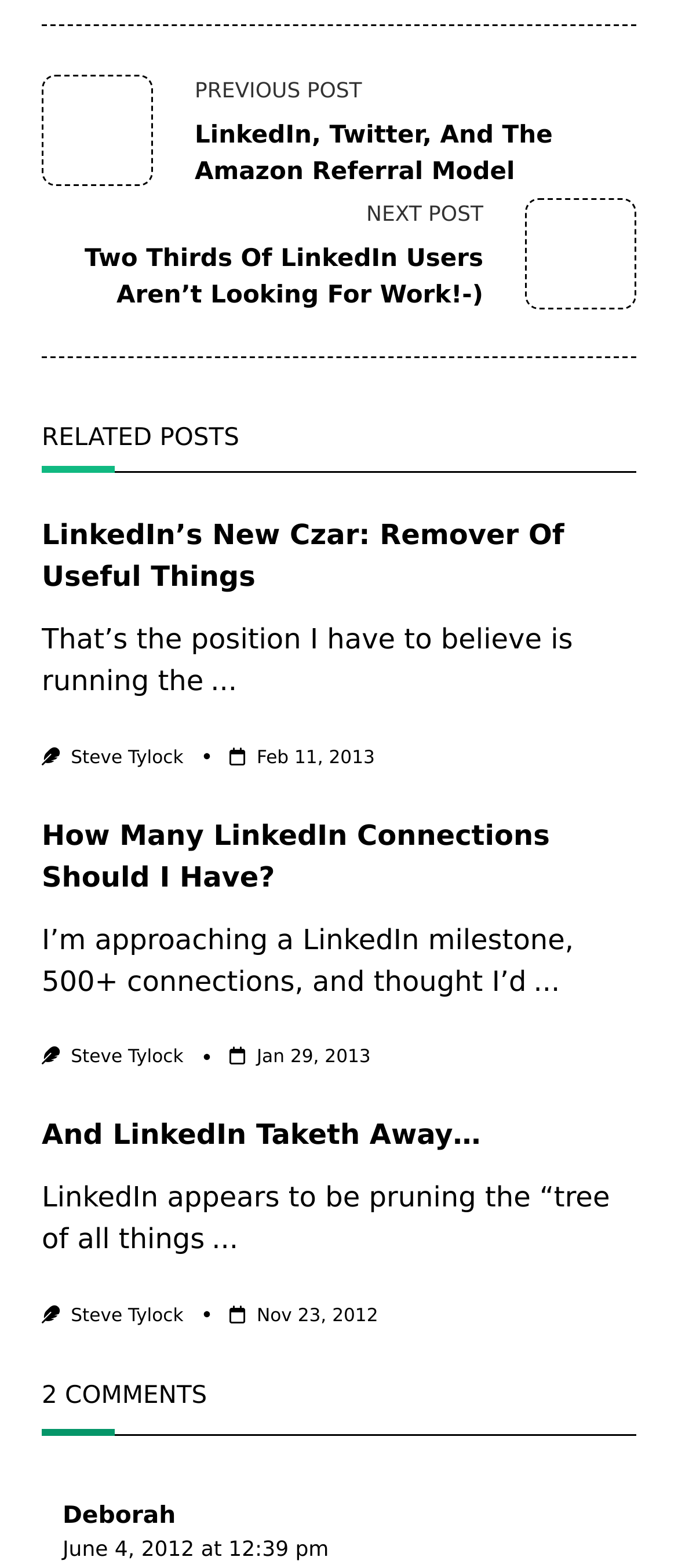Identify the bounding box coordinates of the clickable section necessary to follow the following instruction: "Check the post date of 'And LinkedIn Taketh Away…'". The coordinates should be presented as four float numbers from 0 to 1, i.e., [left, top, right, bottom].

[0.379, 0.832, 0.558, 0.846]